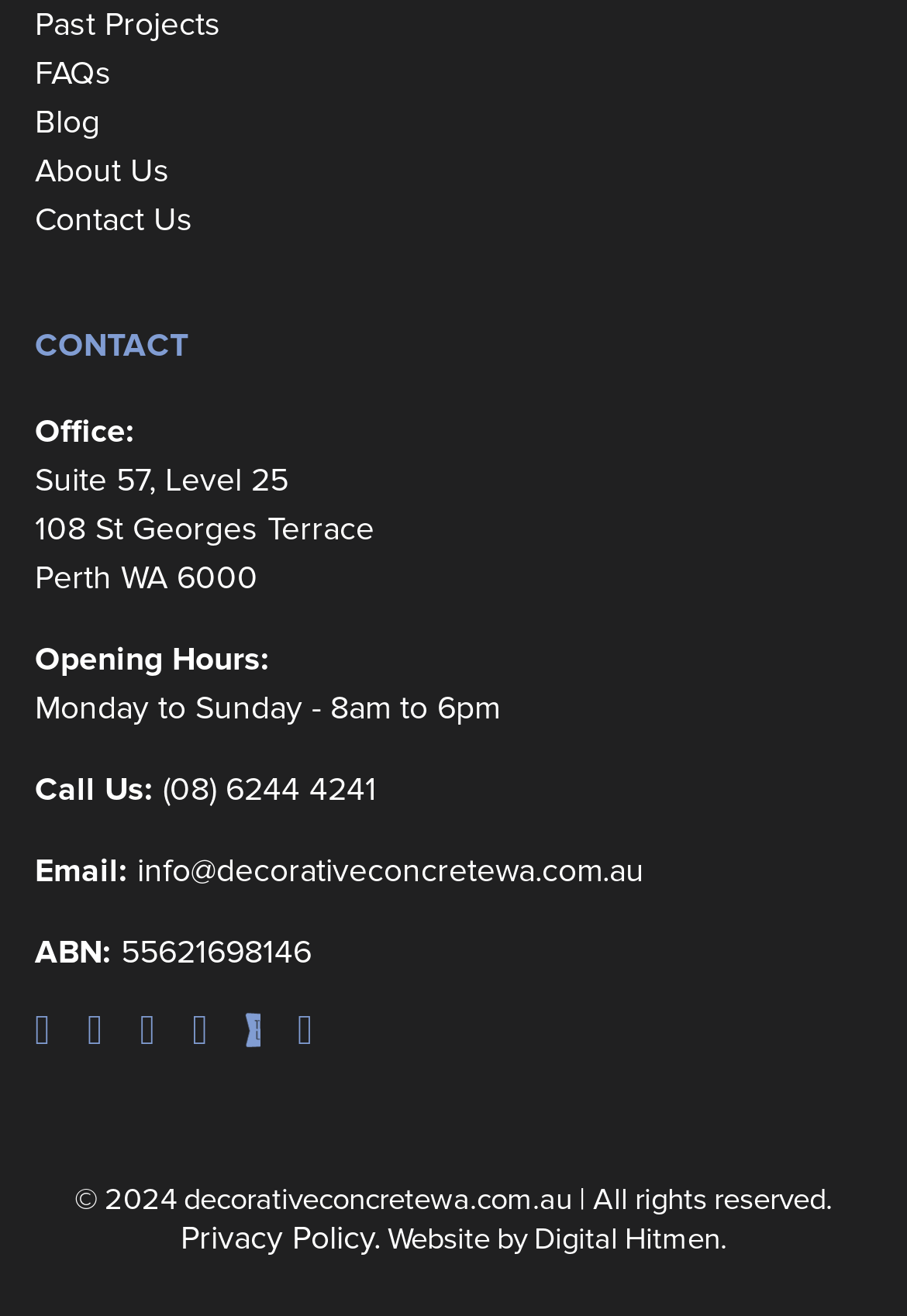Please give the bounding box coordinates of the area that should be clicked to fulfill the following instruction: "Check the Privacy Policy". The coordinates should be in the format of four float numbers from 0 to 1, i.e., [left, top, right, bottom].

[0.199, 0.925, 0.419, 0.956]